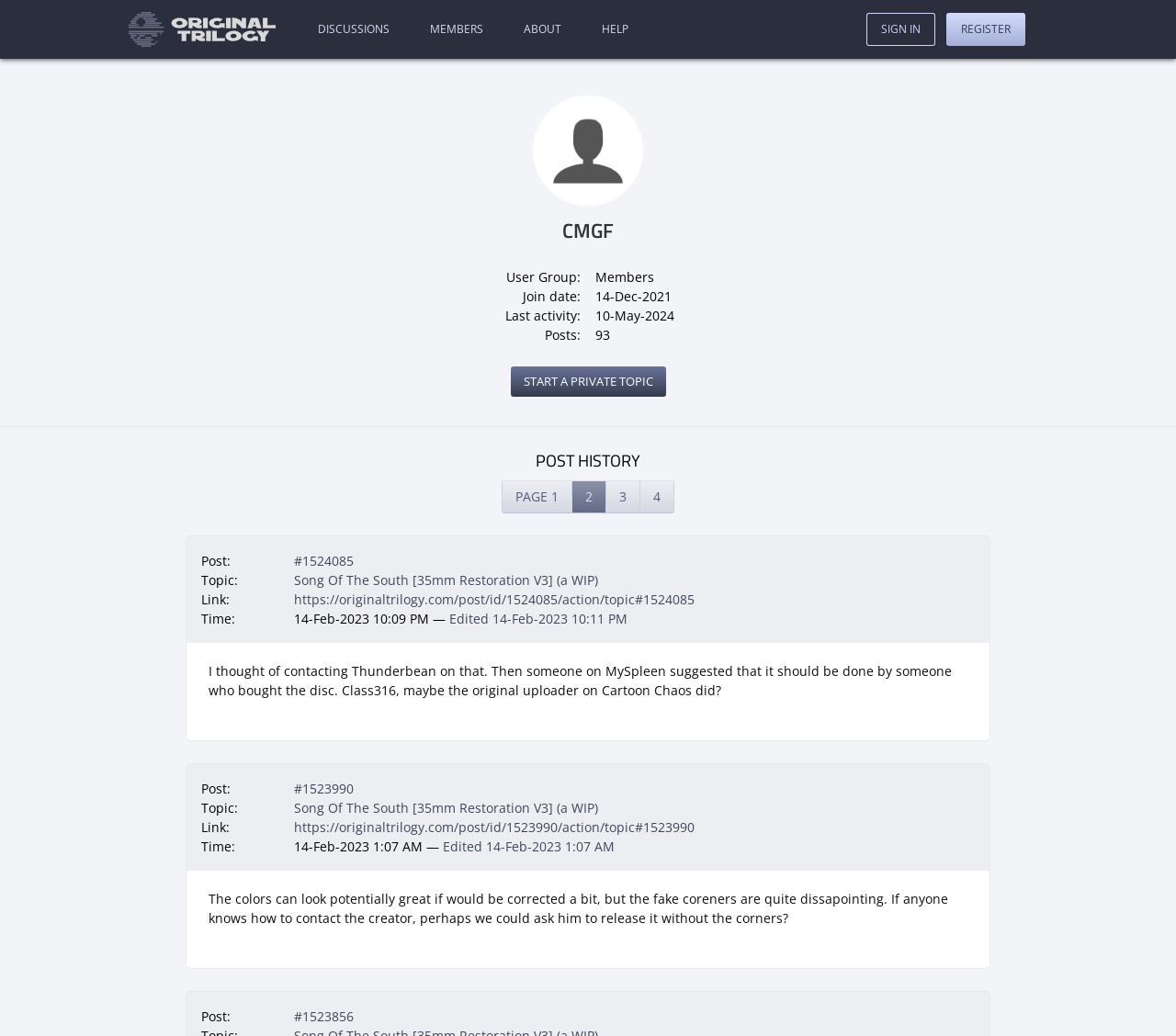Please determine the bounding box coordinates of the area that needs to be clicked to complete this task: 'Enter your name'. The coordinates must be four float numbers between 0 and 1, formatted as [left, top, right, bottom].

None